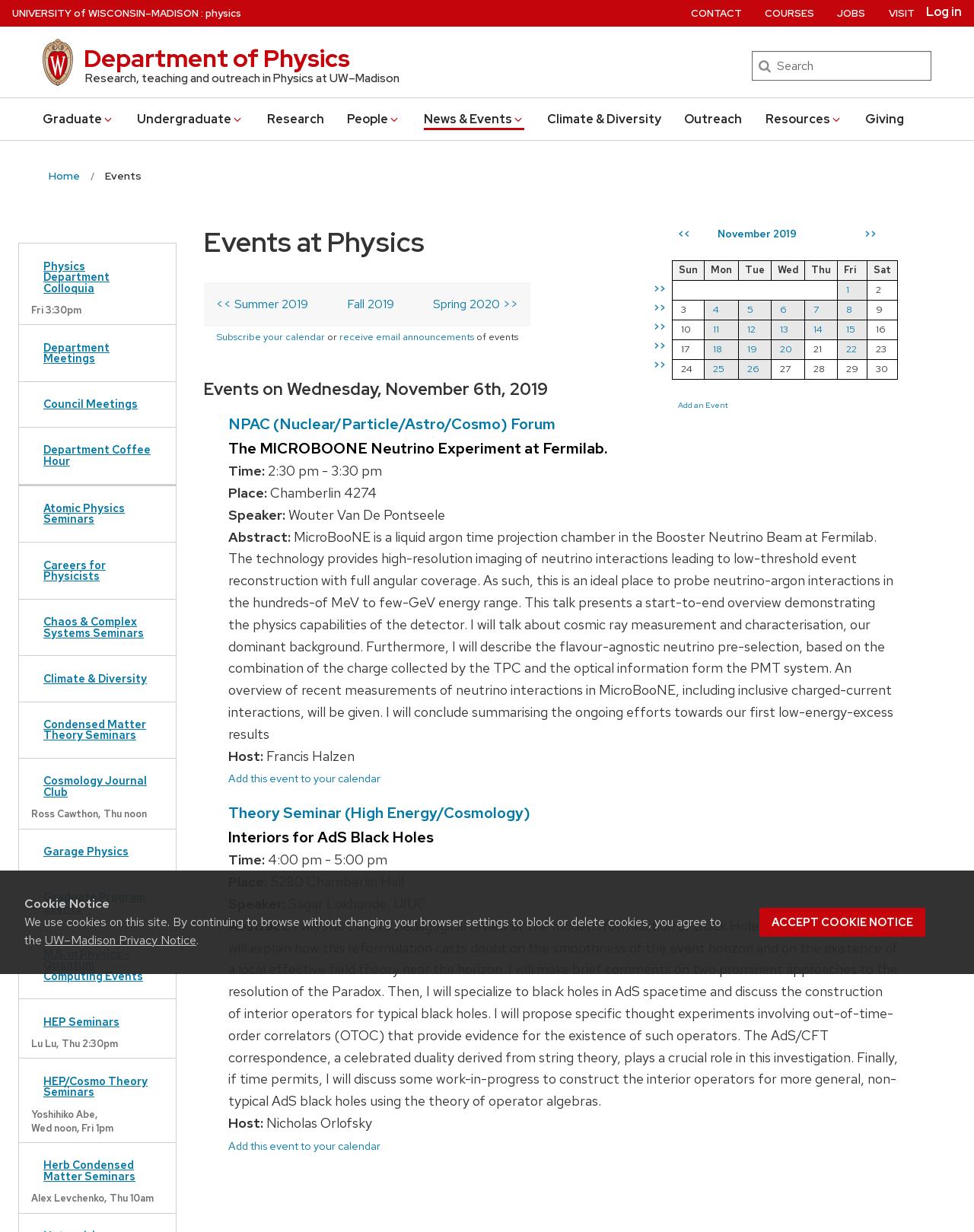Pinpoint the bounding box coordinates of the area that should be clicked to complete the following instruction: "Log in to the system". The coordinates must be given as four float numbers between 0 and 1, i.e., [left, top, right, bottom].

[0.951, 0.004, 0.988, 0.018]